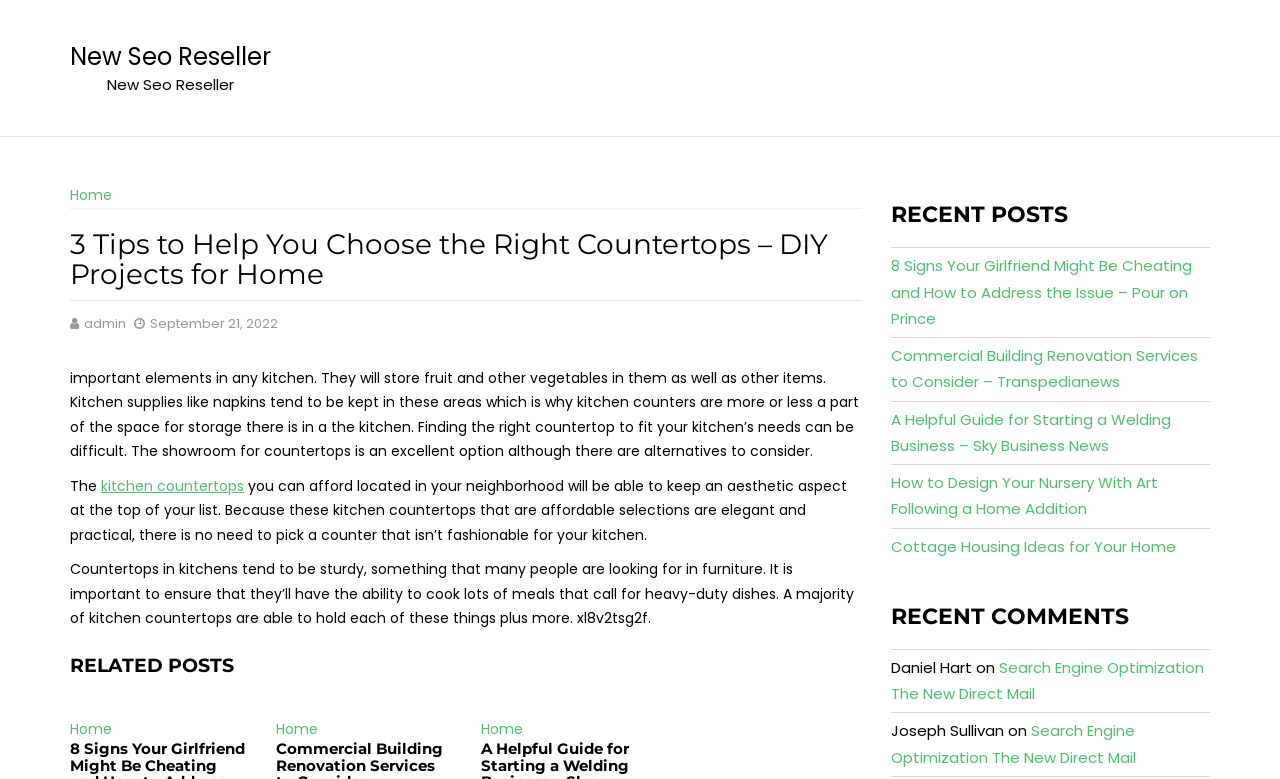Given the element description "Home" in the screenshot, predict the bounding box coordinates of that UI element.

[0.055, 0.923, 0.088, 0.948]